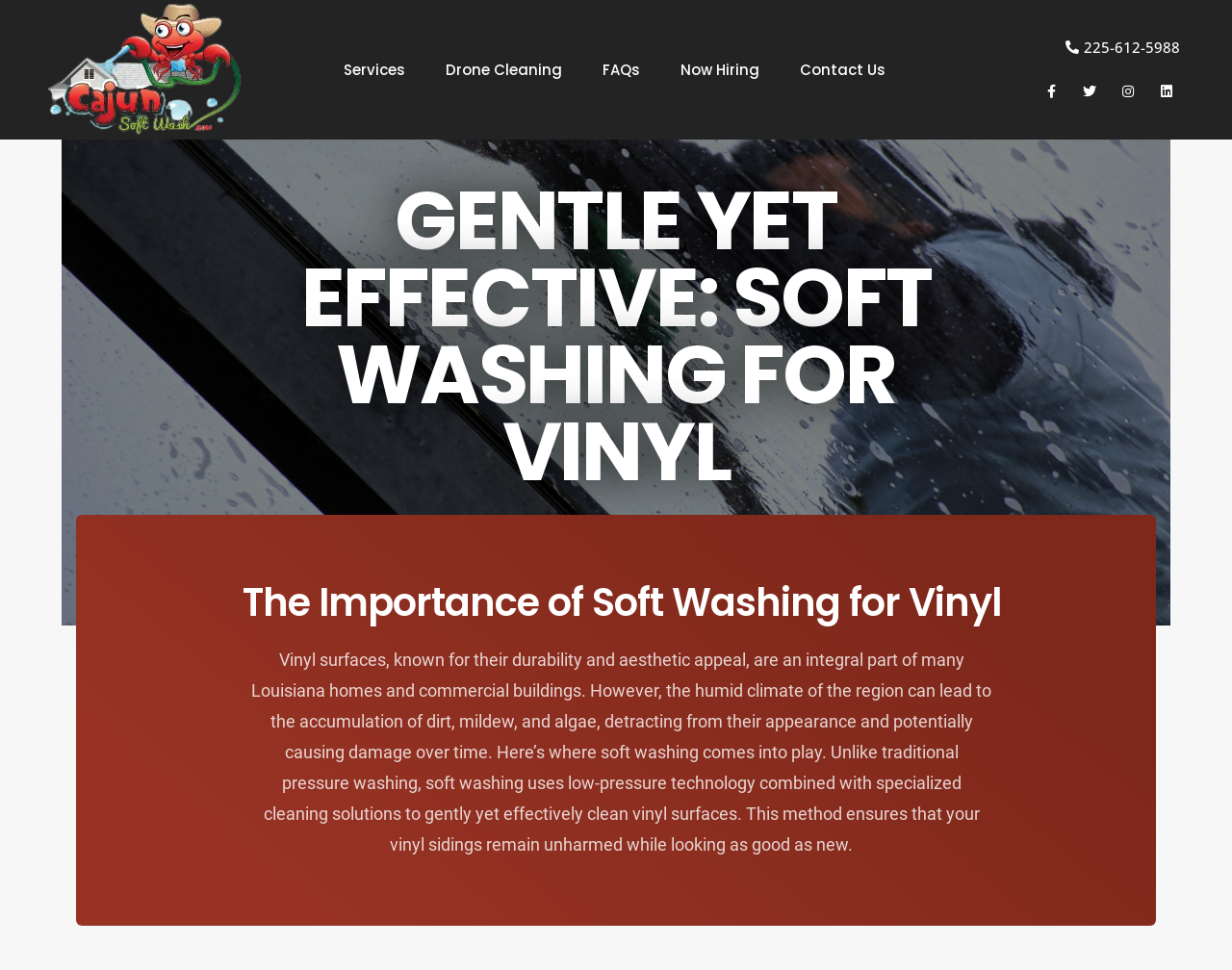Find the bounding box coordinates of the clickable area required to complete the following action: "click on MUHAMMAD ALI link".

None